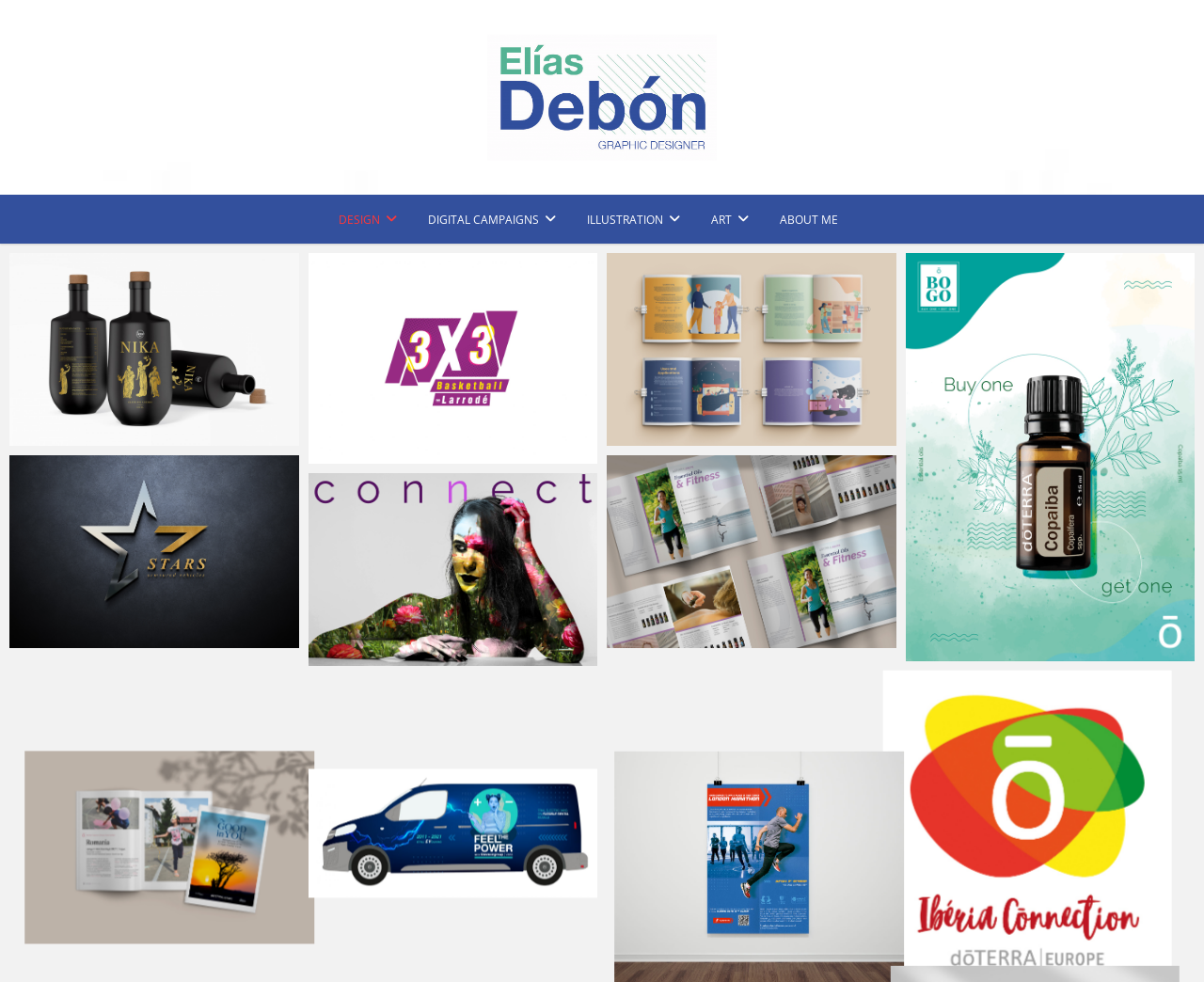Offer a thorough description of the webpage.

The webpage is a portfolio website for Elias Debon, a graphic designer and illustrator. At the top, there is a navigation menu with links to different sections of the website, including "DESIGN", "DIGITAL CAMPAIGNS", "ILLUSTRATION", "ART", and "ABOUT ME". Below the navigation menu, there is a heading with the name "Elias Debon" and a brief description "Graphic Designer and Illustrator".

The main content of the webpage is divided into several sections, each showcasing a different project. There are a total of 9 projects displayed, each with an image and a heading describing the project. The projects are arranged in a grid-like structure, with three projects per row.

The first project is "Nika, olive oil", followed by "3X3 La rodé", and then "Essential oils and Kids magazine". The second row features "Bogo Concepts", "Seven Stars", and "Essential oils and Fitness magazine". The third row has "Connect", "Iberia Connection", and "The Good in You Magazine". The last project is "Marathon poster", which is displayed at the bottom of the page.

Each project has a heading with the project name, and an image that represents the project. The images are of varying sizes, but they are all rectangular in shape and have a similar aspect ratio. The headings are all similar in style and font, with the project name in a larger font size than the rest of the text.